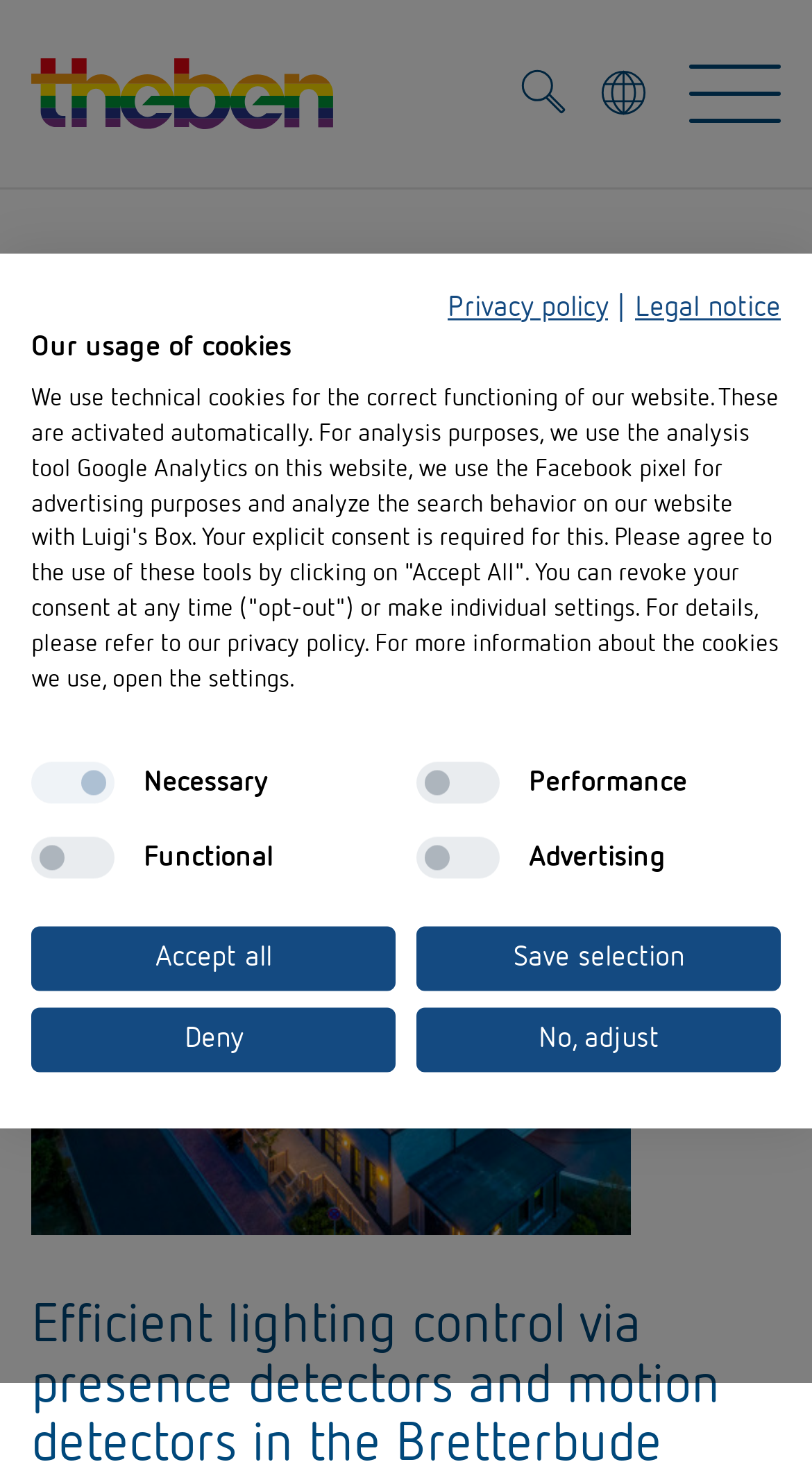What is the company name?
Utilize the information in the image to give a detailed answer to the question.

The company name is located in the 'The Company' section, and it is a link with the text 'Theben AG'.